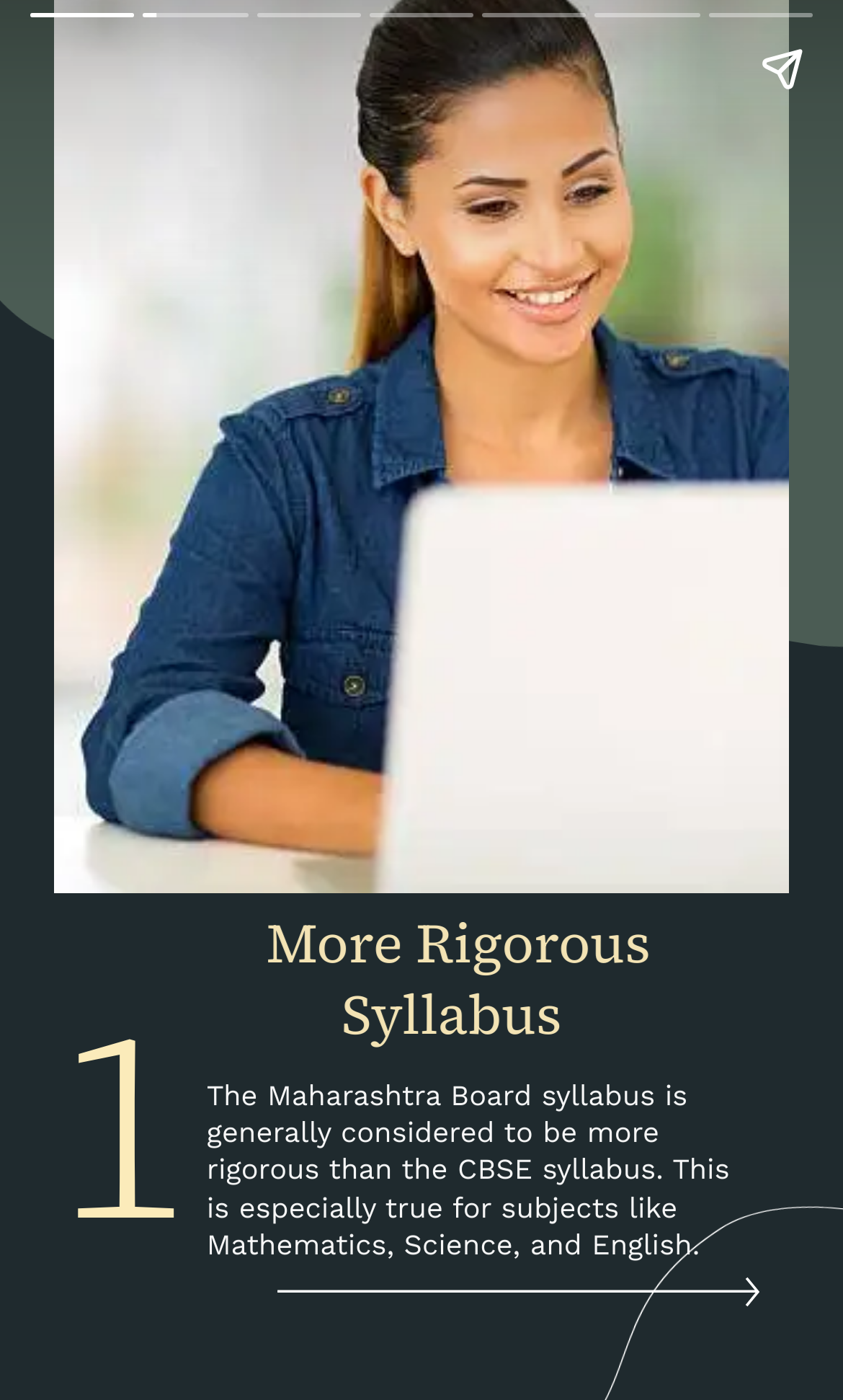What type of content is presented on this webpage?
Based on the visual information, provide a detailed and comprehensive answer.

The webpage appears to be presenting educational content, specifically comparing the syllabus of Maharashtra Board and CBSE, which suggests that the webpage is intended for students, teachers, or individuals interested in education.